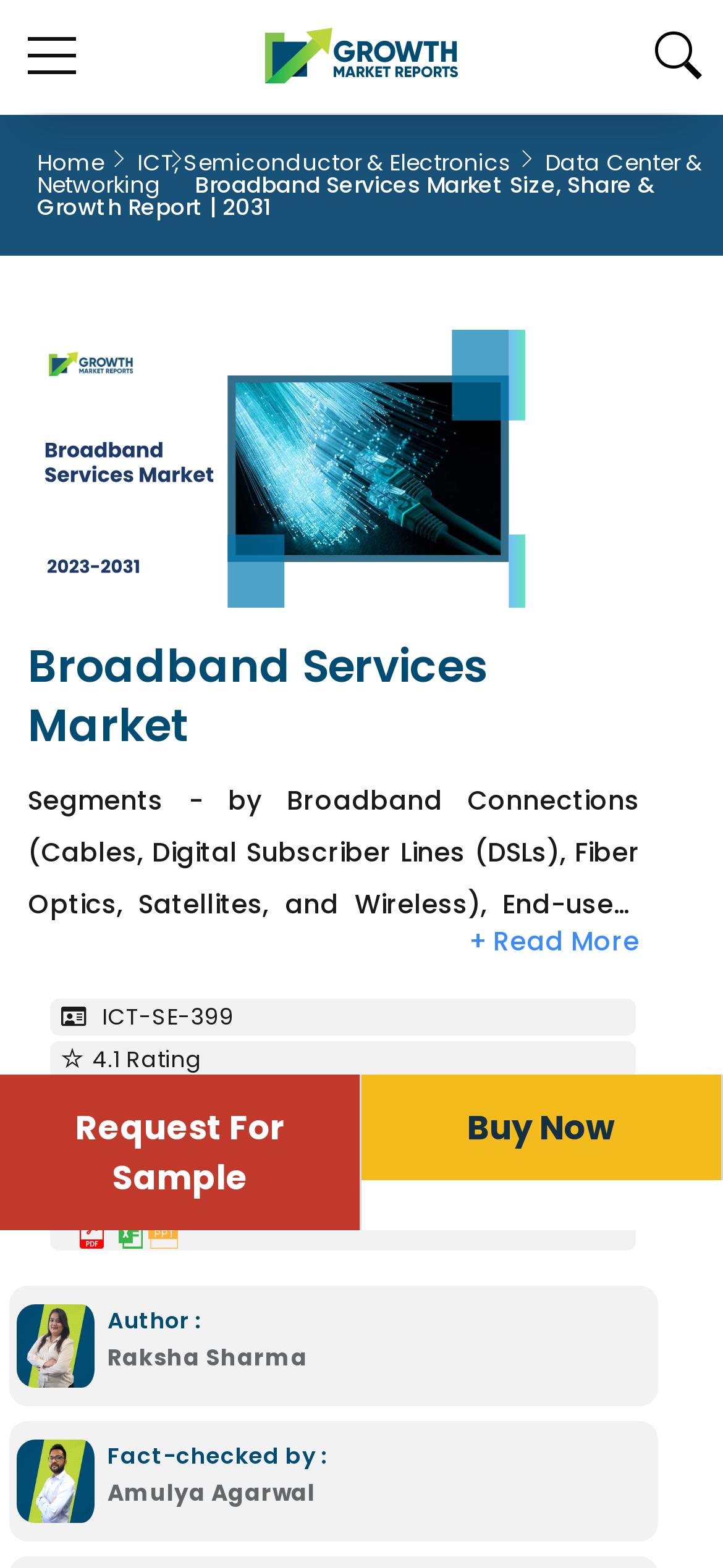Refer to the image and provide a thorough answer to this question:
What is the name of the report?

I found the answer by looking at the StaticText element with the text 'Broadband Services Market Size, Share & Growth Report | 2031' which is a prominent element on the webpage, indicating that it is the title of the report.